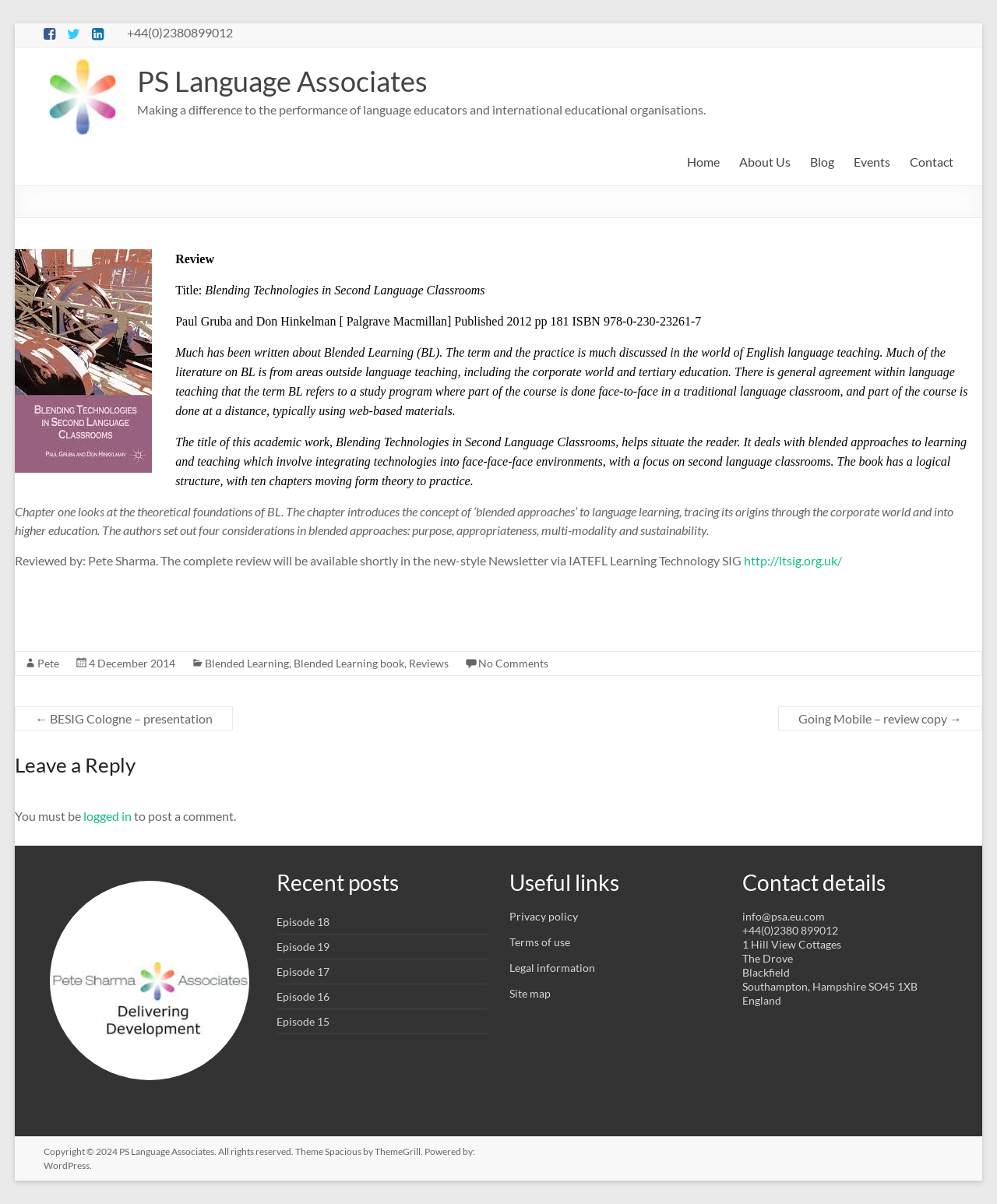Find and provide the bounding box coordinates for the UI element described here: "Episode 16". The coordinates should be given as four float numbers between 0 and 1: [left, top, right, bottom].

[0.278, 0.822, 0.331, 0.833]